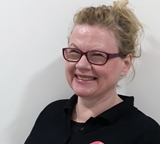How long has Bev been a team member?
Kindly offer a comprehensive and detailed response to the question.

According to the caption, Bev has been a dedicated member of the team since 2016, which implies that she has a significant amount of experience in her role as a Receptionist.